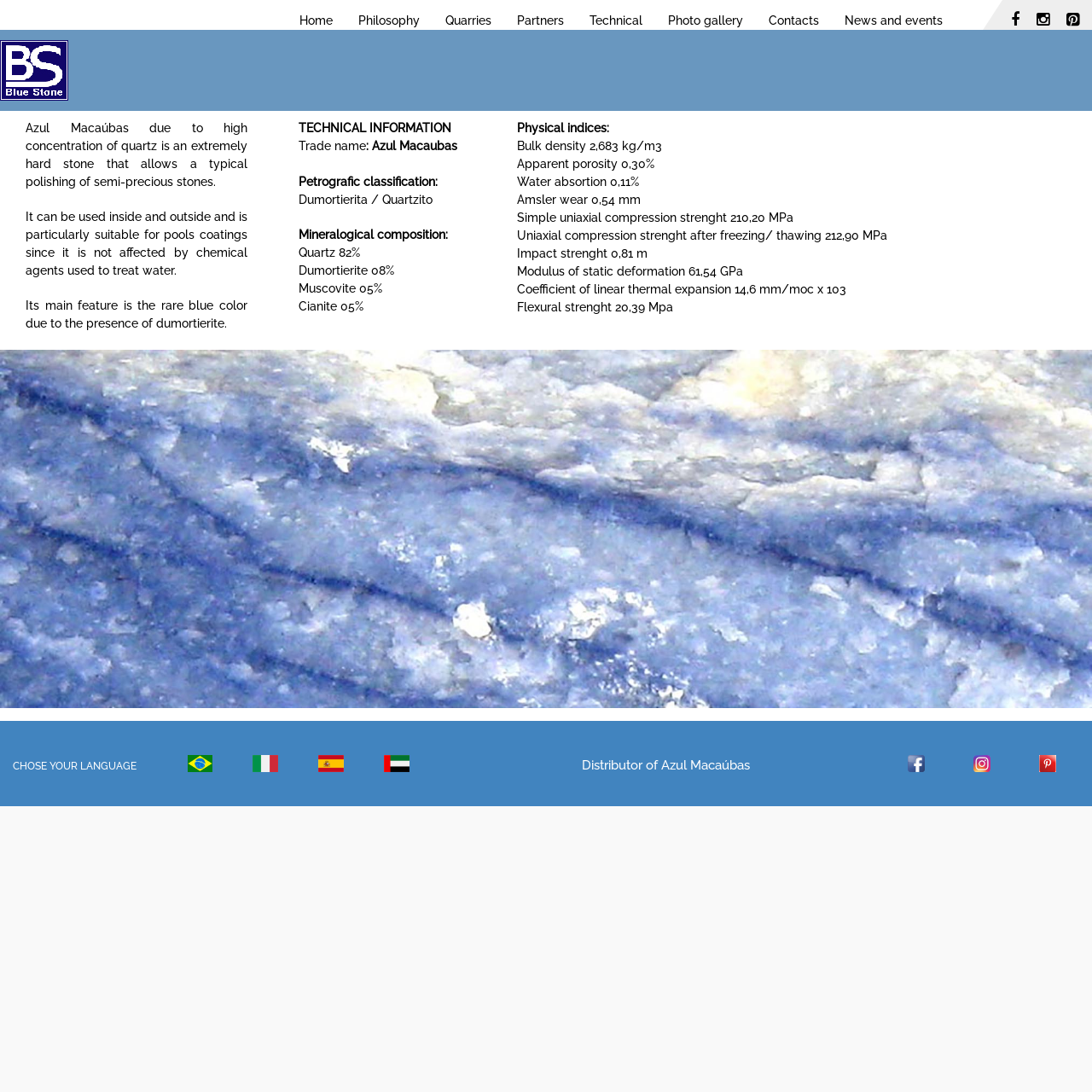Provide an in-depth description of the elements and layout of the webpage.

This webpage is about Azul Macaúbas, a type of stone. At the top, there is a navigation menu with links to different sections of the website, including "Home", "Philosophy", "Quarries", and others. Below the navigation menu, there is a heading that reads "Azul Macaúbas English". 

To the right of the heading, there is an image related to Azul Macaúbas. Below the heading and image, there is a section of text that describes the properties of Azul Macaúbas, including its hardness, uses, and features. The text is divided into paragraphs, with the first paragraph explaining the stone's hardness and uses, and the subsequent paragraphs providing more detailed information about its composition, physical indices, and technical properties.

On the right side of the page, there is a section with technical information about Azul Macaúbas, including its trade name, petrographic classification, mineralogical composition, and physical indices such as bulk density, apparent porosity, and water absorption.

At the bottom of the page, there is a section with links to choose a language, including Brazilian, Italian, Spanish, and Emirates. Below the language links, there is a section with social media links, including Facebook and Instagram.